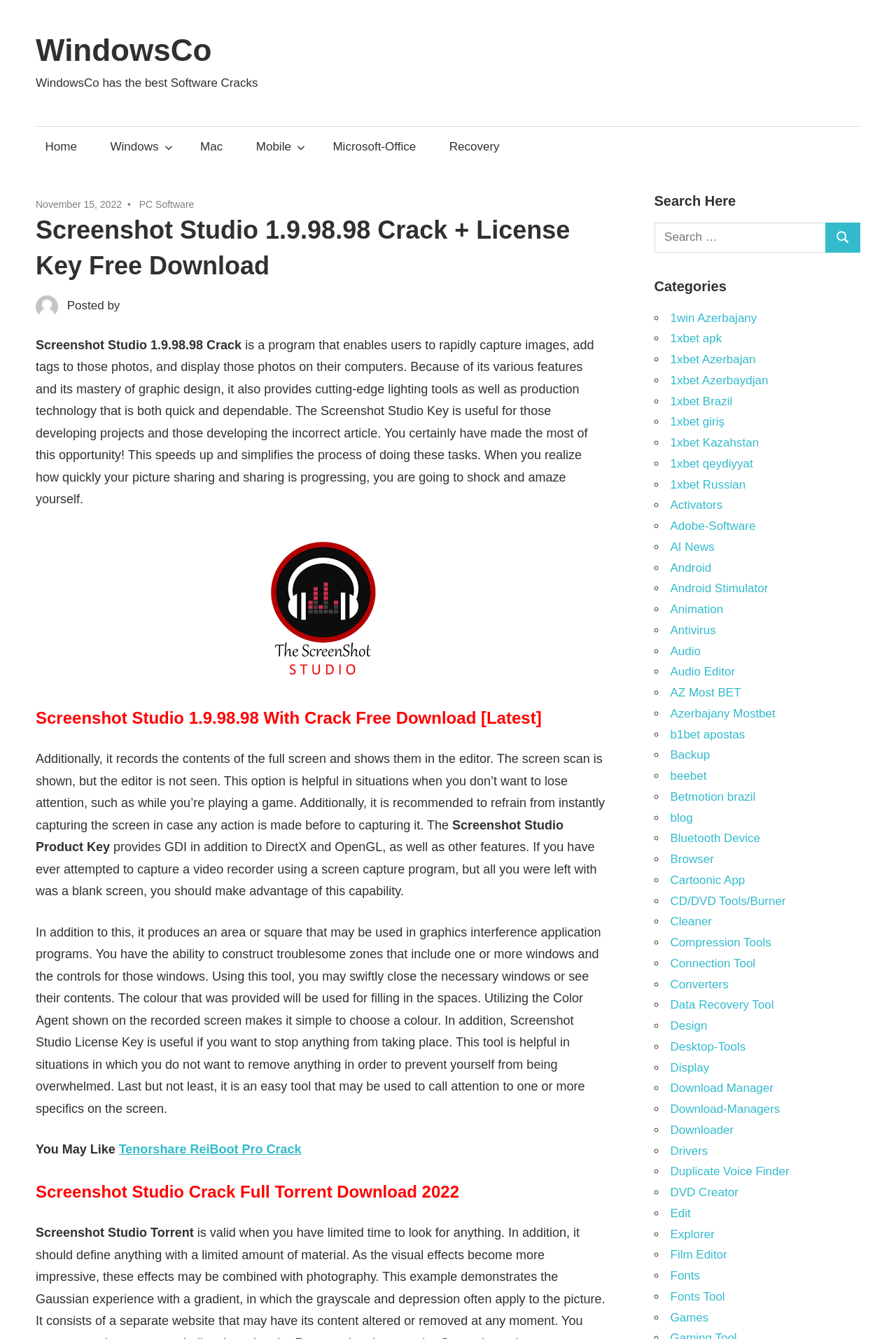Please locate the bounding box coordinates of the element's region that needs to be clicked to follow the instruction: "Click on the 'Screenshot Studio 1.9.98.98 Crack' image". The bounding box coordinates should be provided as four float numbers between 0 and 1, i.e., [left, top, right, bottom].

[0.271, 0.396, 0.446, 0.513]